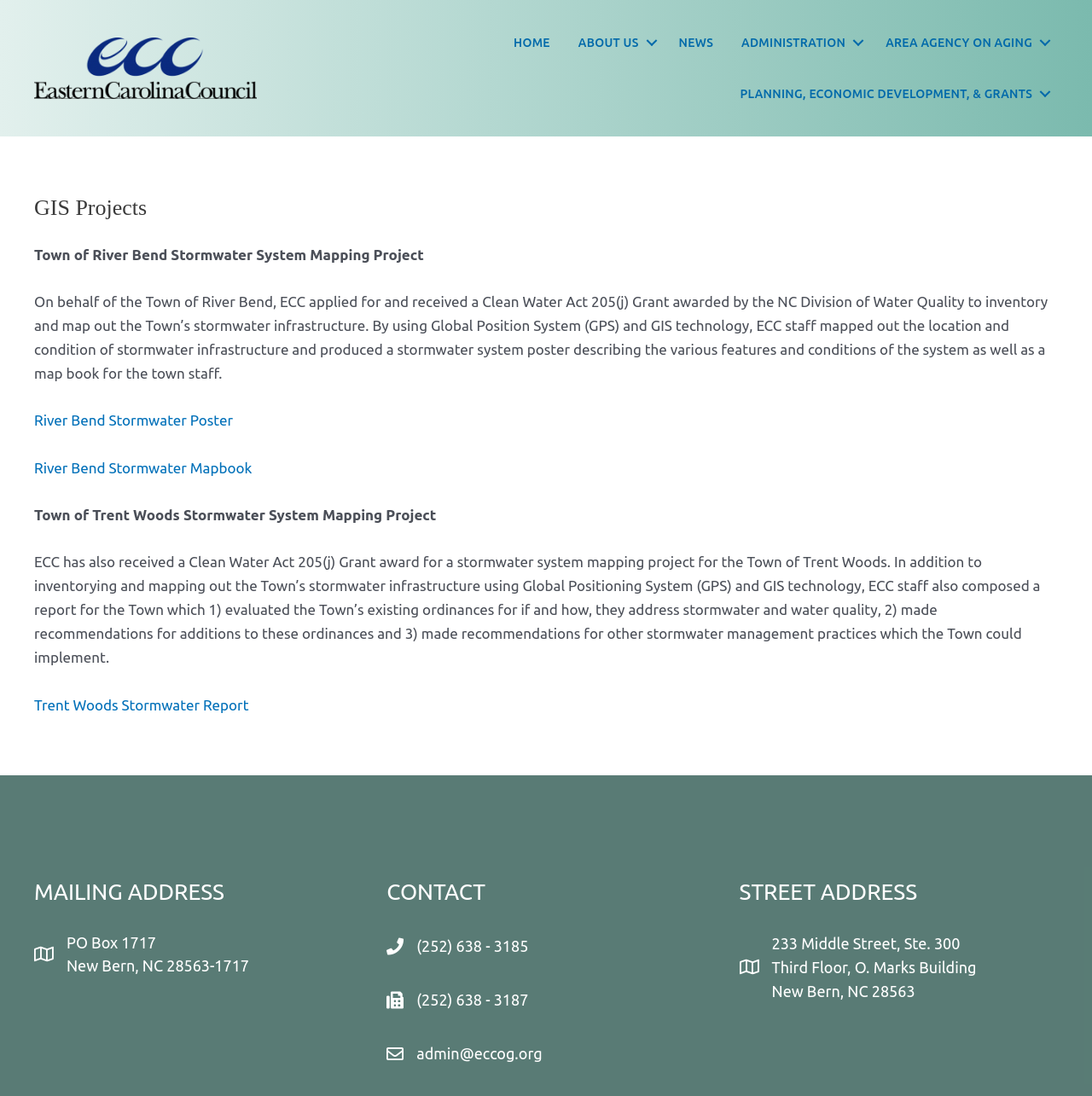Give a detailed overview of the webpage's appearance and contents.

The webpage is about GIS projects, with a focus on stormwater system mapping projects for the Town of River Bend and the Town of Trent Woods. At the top left corner, there is an ECC logo, which is an image link. To the right of the logo, there is a navigation menu with links to different sections of the website, including HOME, ABOUT US, NEWS, ADMINISTRATION, and AREA AGENCY ON AGING.

Below the navigation menu, there is a main content area that takes up most of the page. The content is divided into two sections, each with a heading that describes a GIS project. The first section is about the Town of River Bend Stormwater System Mapping Project, which includes a brief description of the project, followed by links to a stormwater poster and a map book. The second section is about the Town of Trent Woods Stormwater System Mapping Project, which also includes a brief description of the project, followed by a link to a stormwater report.

At the bottom of the page, there are three columns of contact information. The left column has a heading "MAILING ADDRESS" and a link to the mailing address. The middle column has a heading "CONTACT" and three links to phone numbers and an email address. The right column has a heading "STREET ADDRESS" and a link to the street address.